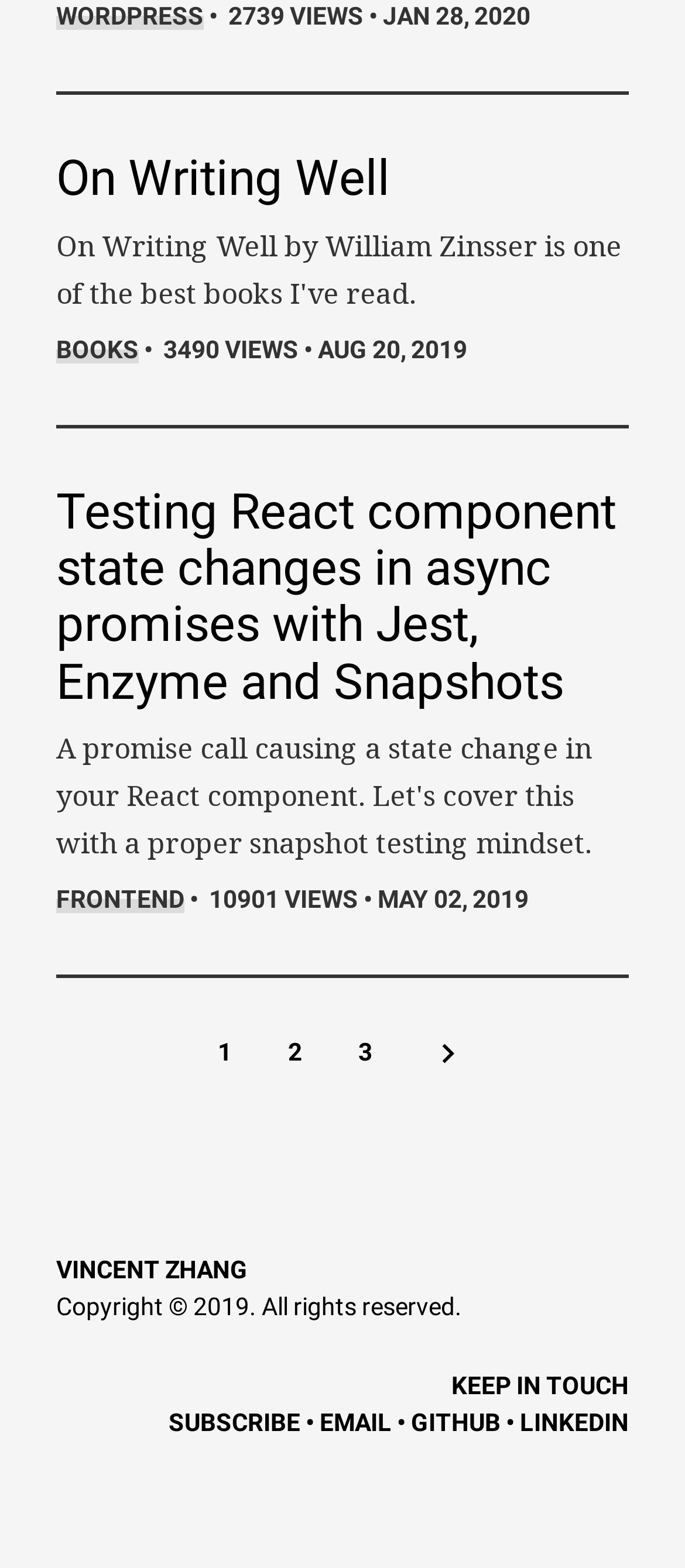How many articles are on this page? Analyze the screenshot and reply with just one word or a short phrase.

3